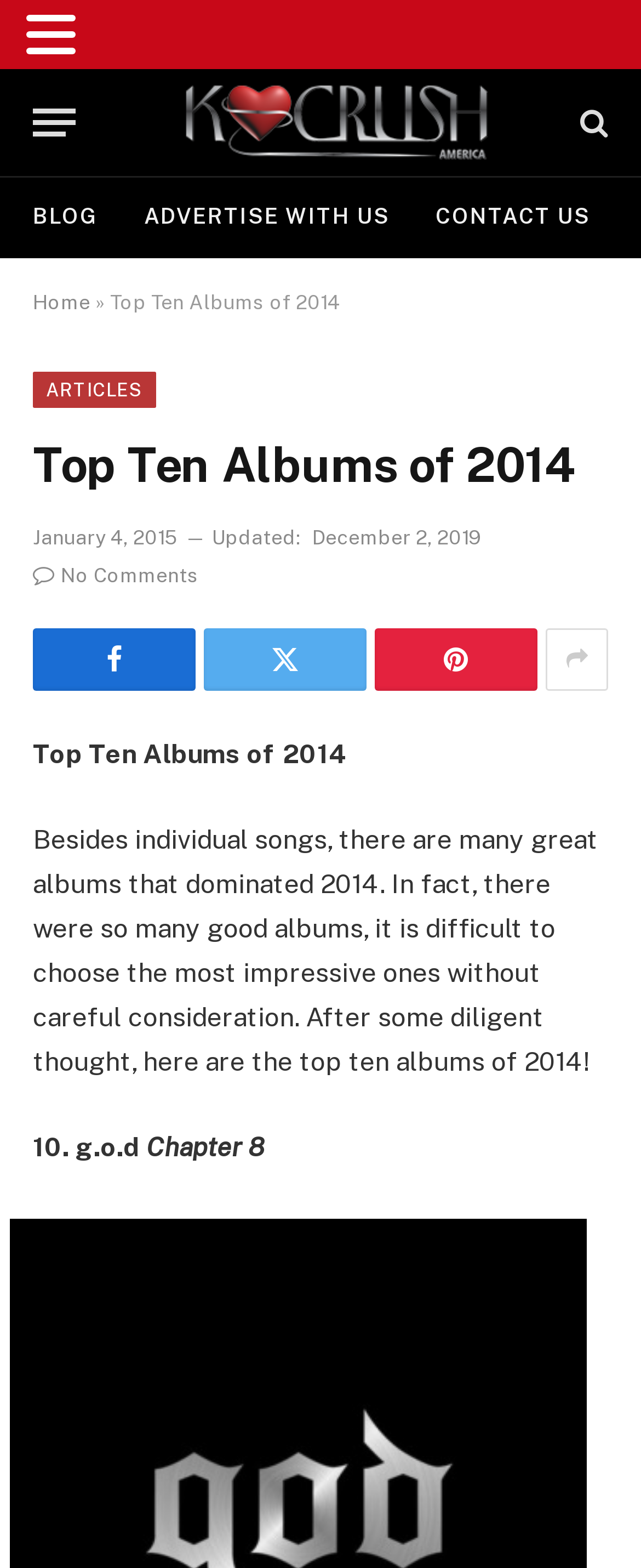What is the title of the article? Using the information from the screenshot, answer with a single word or phrase.

Top Ten Albums of 2014